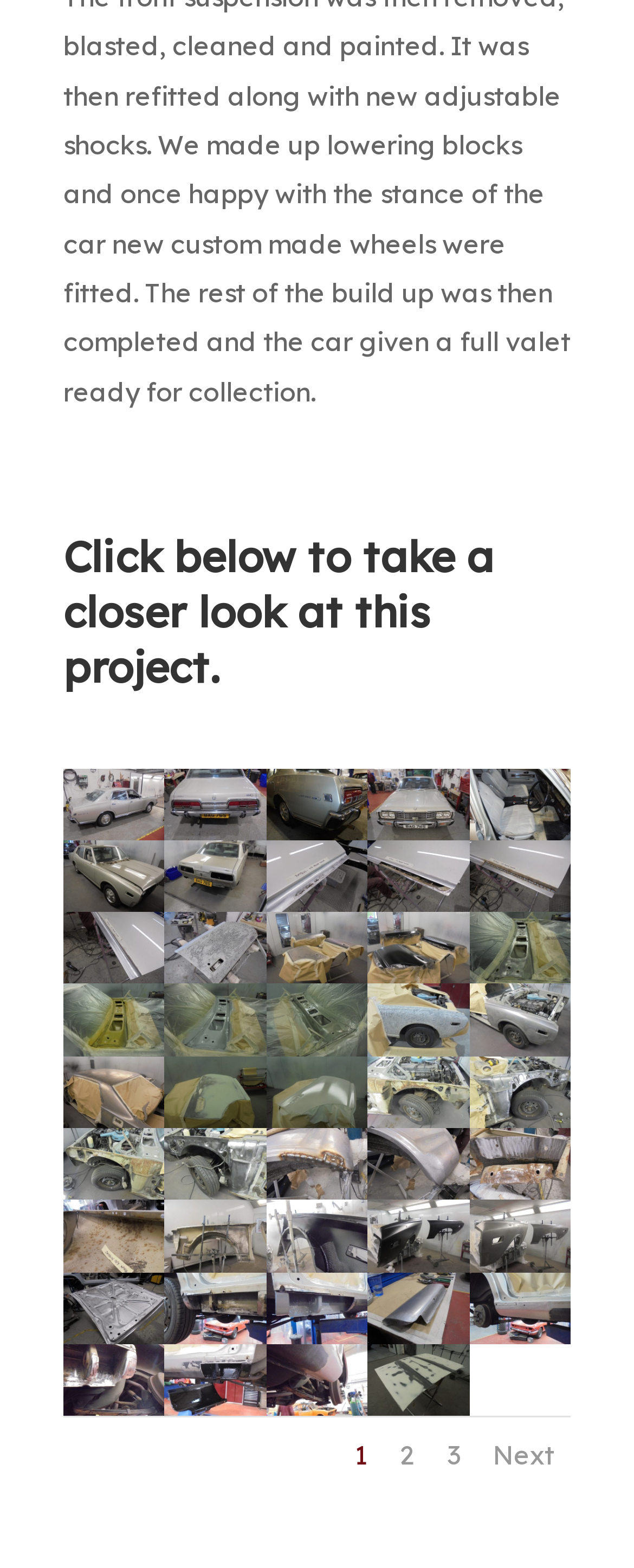Using a single word or phrase, answer the following question: 
Is there any text besides the heading on this webpage?

No